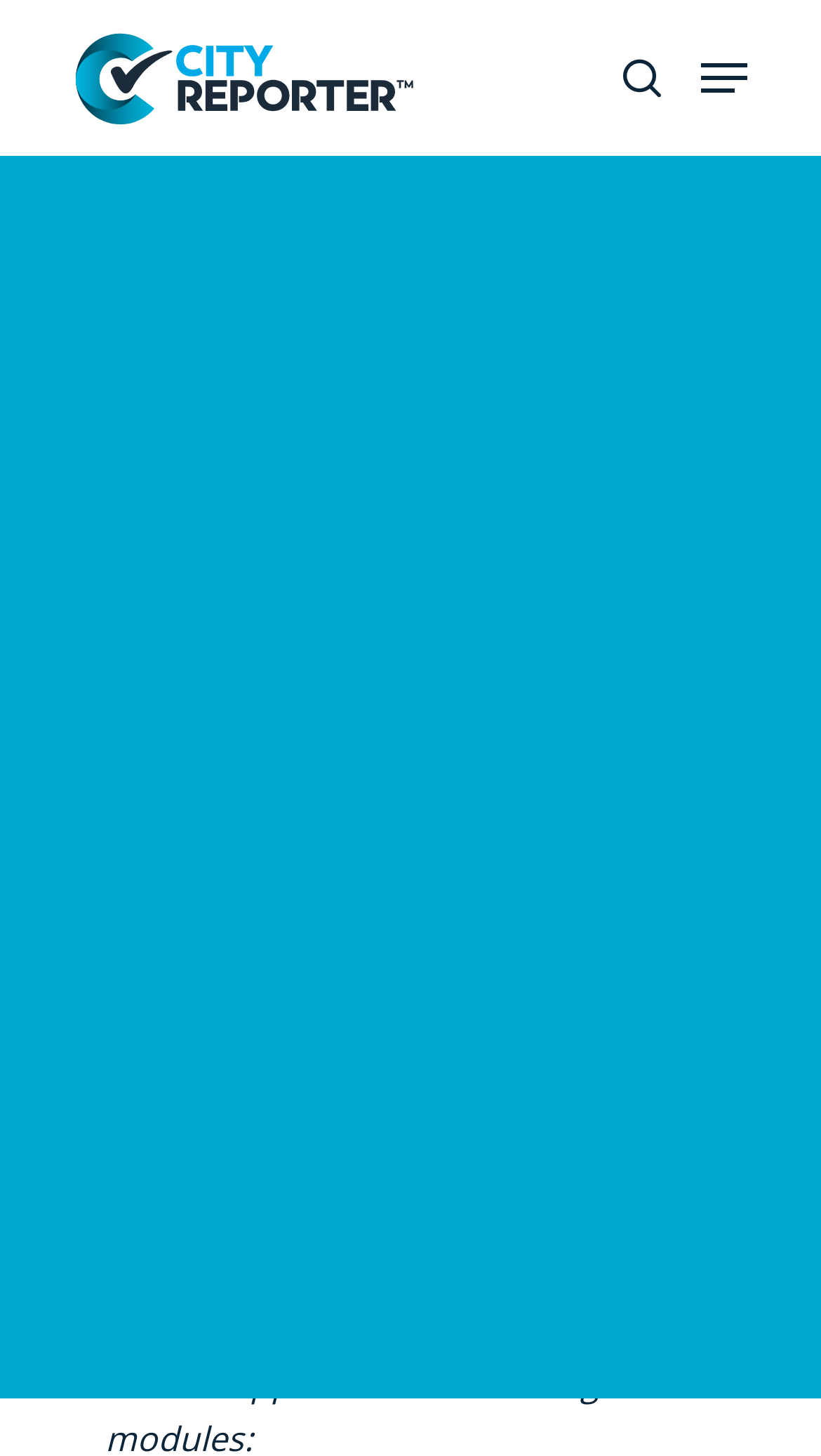What are the industries that CityReporter Software serves?
Give a one-word or short phrase answer based on the image.

Planning, facilities, and public works